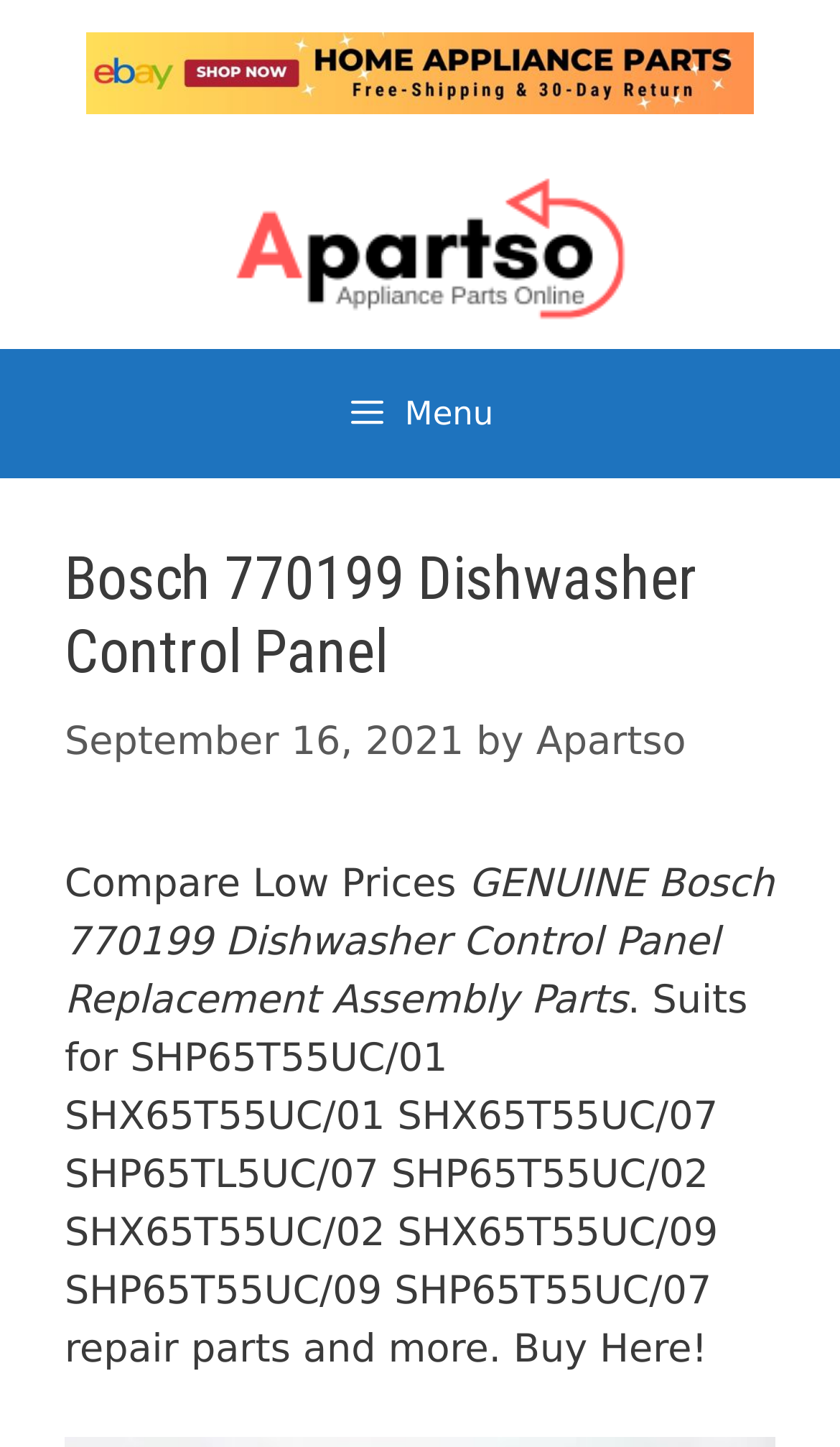Give a comprehensive overview of the webpage, including key elements.

The webpage is about comparing prices for the Bosch 770199 Dishwasher Control Panel. At the top, there is a banner with the site's name, followed by a complementary section with a link to get the best deals for home appliance replacement parts on eBay, accompanied by an image. 

To the right of the banner, there is a link to "Apartso" with an image. Below the banner, there is a primary navigation menu with a button to expand or collapse it. 

The main content of the page is a header section with a heading that reads "Bosch 770199 Dishwasher Control Panel". Below the heading, there is a time stamp indicating the date "September 16, 2021", followed by the text "by" and a link to "Apartso". 

Further down, there are three lines of text. The first line reads "Compare Low Prices". The second line is a description of the product, stating that it is a "GENUINE Bosch 770199 Dishwasher Control Panel Replacement Assembly Parts". The third line lists the models that the product is suitable for, including SHP65T55UC/01, SHX65T55UC/01, and several others, with a call to action to "Buy Here!"